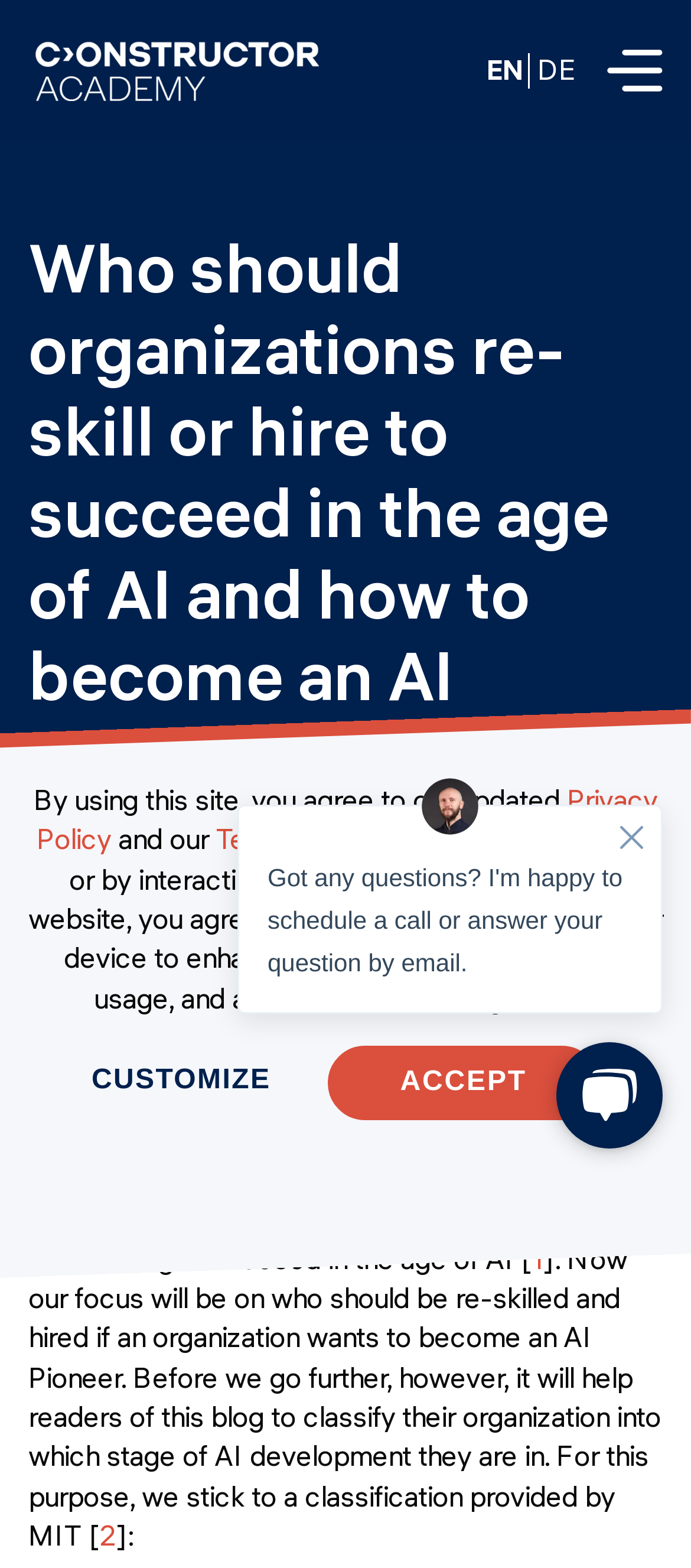Identify the bounding box coordinates of the element that should be clicked to fulfill this task: "Click the Constructor Academy Logo". The coordinates should be provided as four float numbers between 0 and 1, i.e., [left, top, right, bottom].

[0.052, 0.026, 0.462, 0.065]